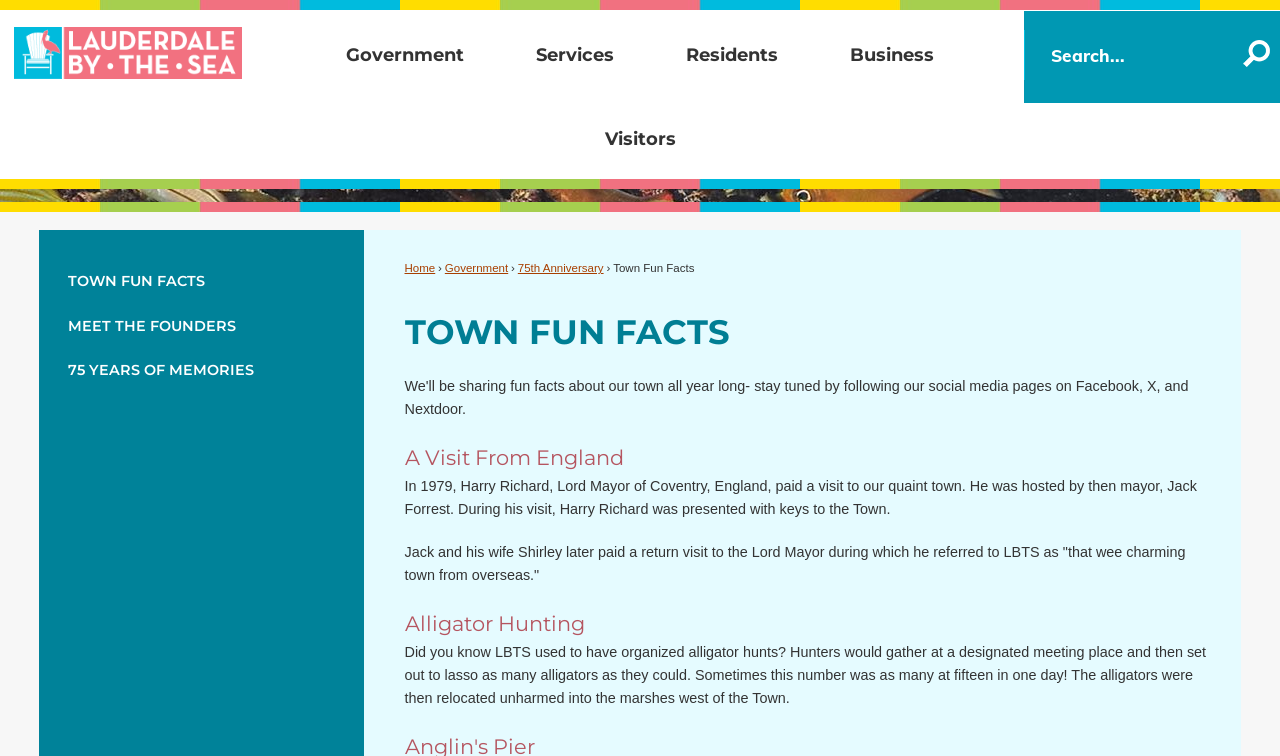Provide the bounding box coordinates of the section that needs to be clicked to accomplish the following instruction: "View Heartfield's art."

None